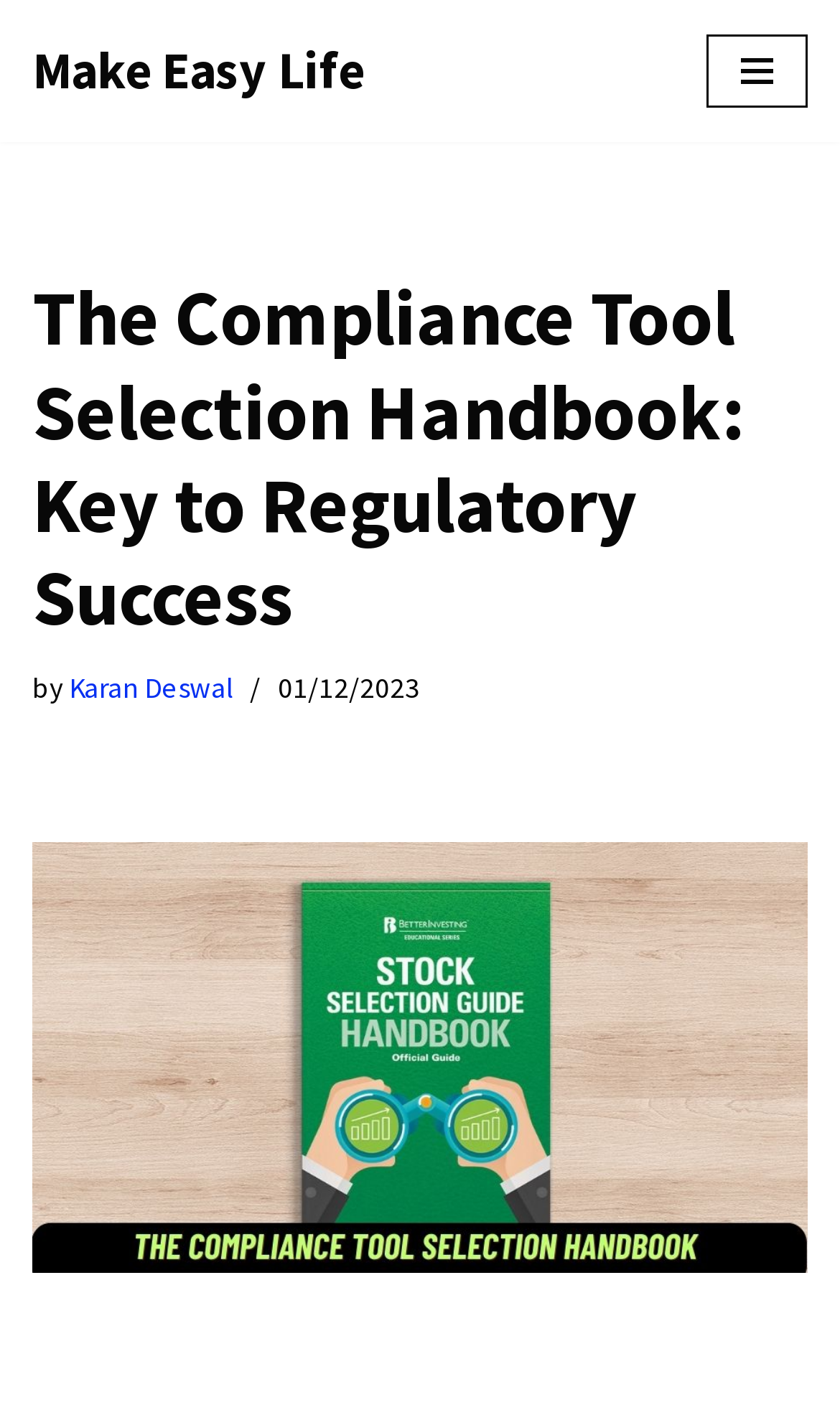Summarize the webpage with a detailed and informative caption.

The webpage is titled "The Compliance Tool Selection Handbook: Key to Regulatory Success". At the top-left corner, there is a link to "Skip to content". Next to it, on the same horizontal line, is a link to a seemingly unrelated webpage about "Easy Life Tricks" that takes up most of the top section. 

On the top-right corner, there is a button labeled "Navigation Menu" that is not expanded. When expanded, it reveals a heading with the same title as the webpage, "The Compliance Tool Selection Handbook: Key to Regulatory Success". Below the heading, there is a text "by" followed by a link to the author "Karan Deswal". Next to the author's name, there is a timestamp "01/12/2023". 

Below the navigation menu, there is a large image that spans the entire width of the page, also titled "The Compliance Tool Selection Handbook: Key to Regulatory Success".